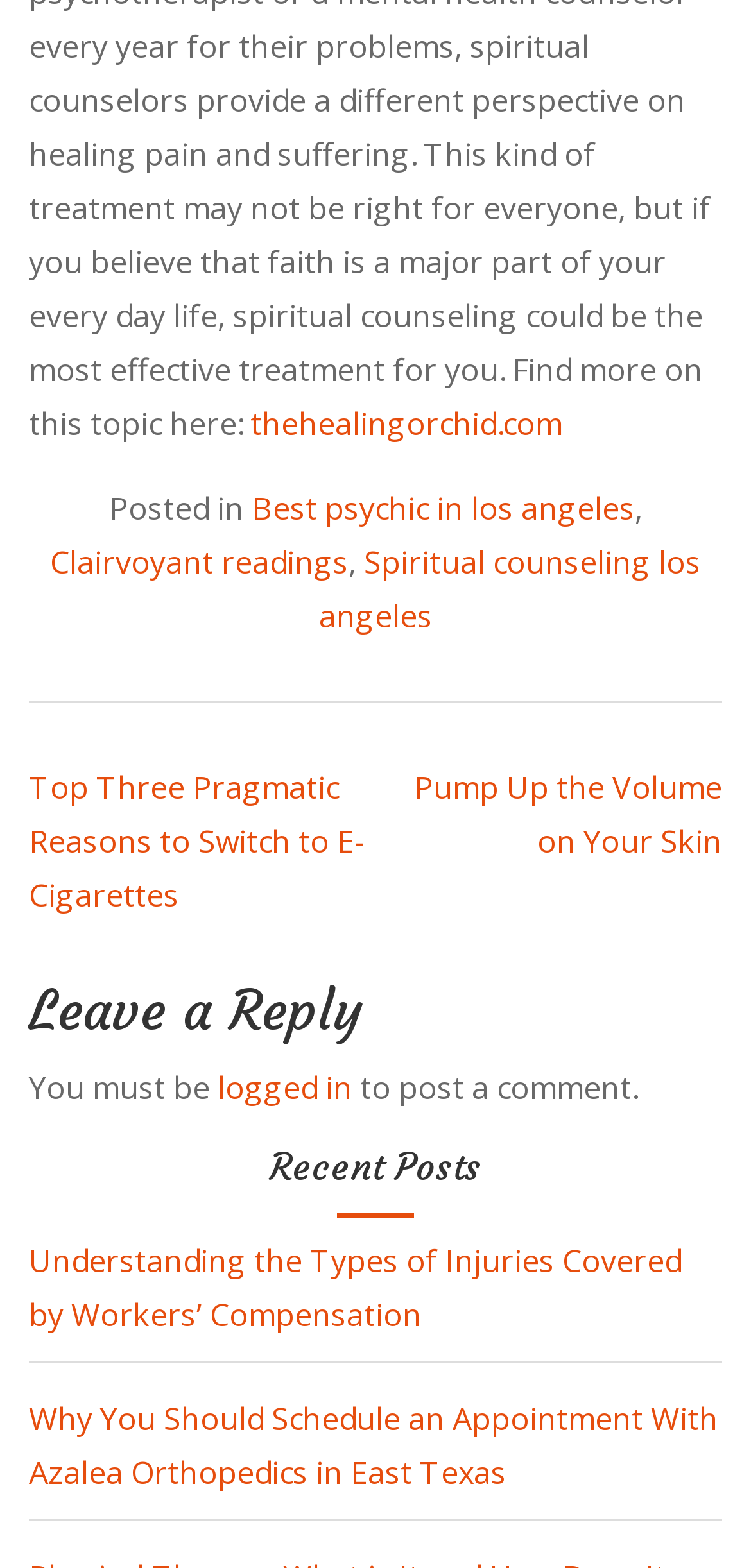Please identify the coordinates of the bounding box that should be clicked to fulfill this instruction: "read about Best psychic in los angeles".

[0.335, 0.31, 0.845, 0.338]